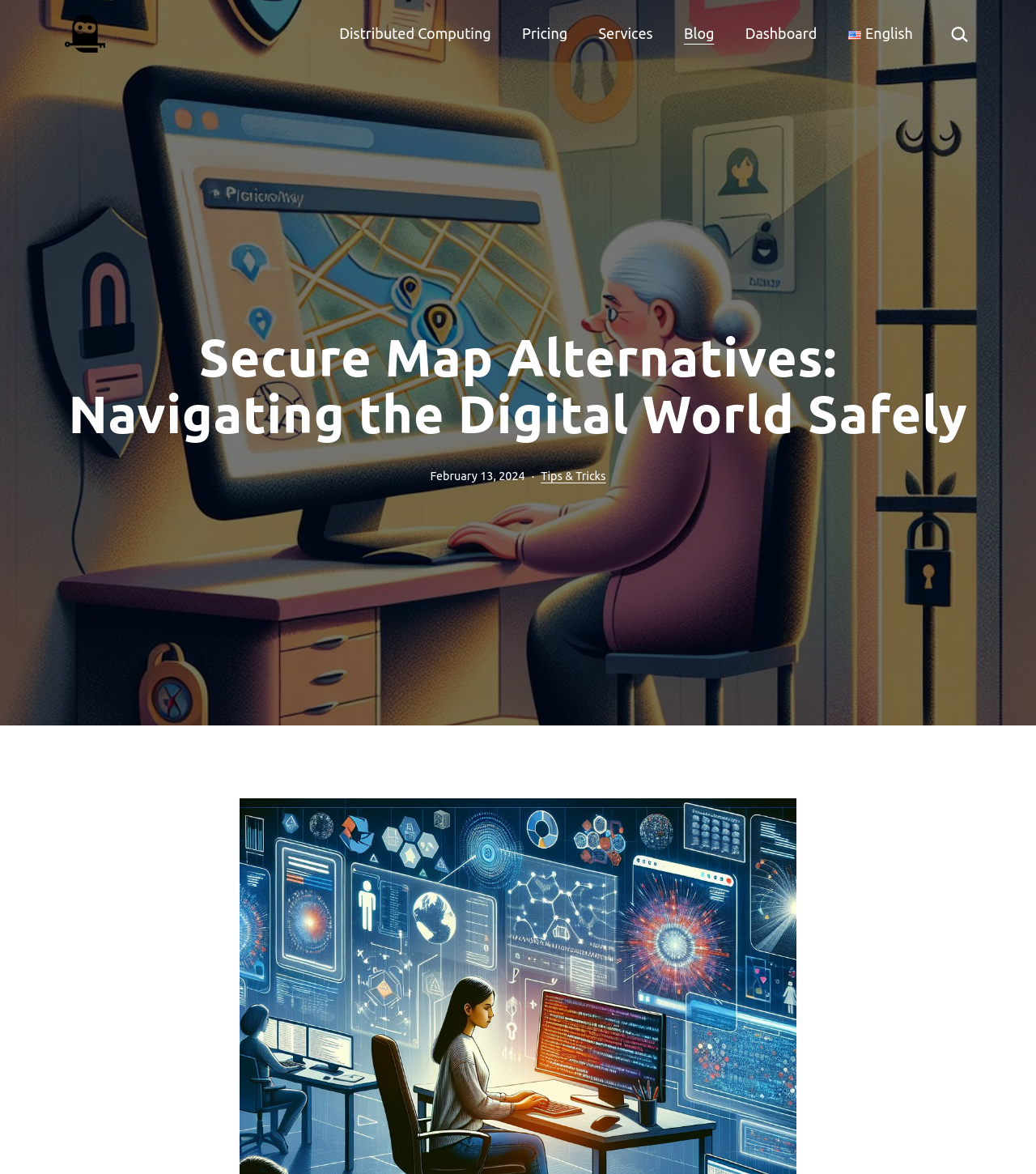What category is the article categorized as?
Using the image as a reference, deliver a detailed and thorough answer to the question.

I found the category by looking at the 'Categorized as' static text element, which is accompanied by a link element with the text 'Tips & Tricks'. This suggests that the article is categorized as 'Tips & Tricks'.